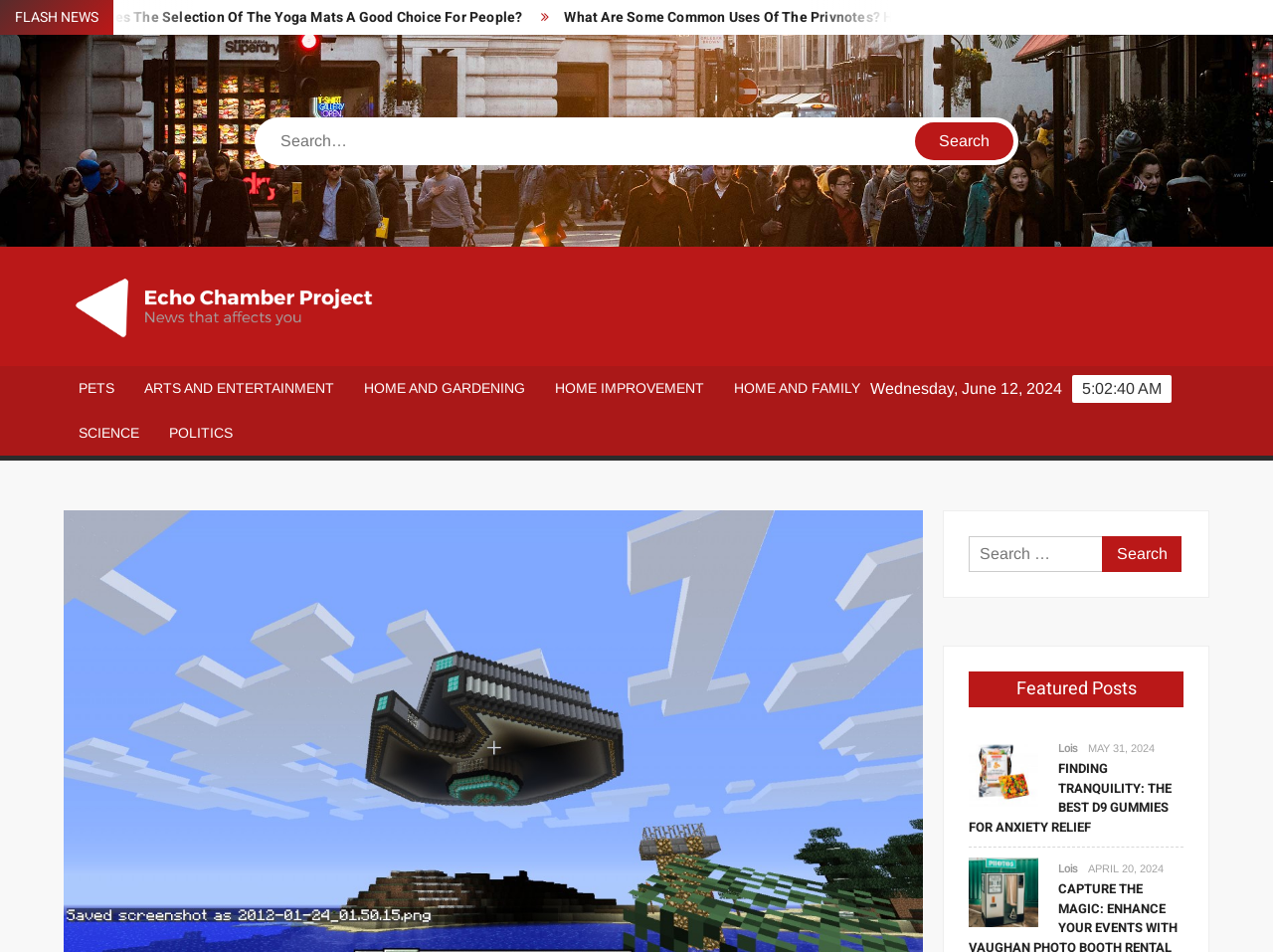Explain the webpage's design and content in an elaborate manner.

The webpage appears to be a news or blog website with various sections and articles. At the top, there is a heading "FLASH NEWS" followed by a link to an article titled "What Are Some Common Uses Of The Privnotes? Here Is A Detail". 

To the right of the "FLASH NEWS" heading, there is a search bar with a "Search" button. Below the search bar, there is a link to the "Echo Chamber Project" with an accompanying image. 

On the left side of the page, there is a navigation menu labeled "Primary Menu" with links to various categories such as "PETS", "ARTS AND ENTERTAINMENT", "HOME AND GARDENING", and more. 

In the middle of the page, there is a section with the title "Featured Posts". This section contains two articles, one titled "Finding Tranquility: The Best D9 Gummies for Anxiety Relief" and the other titled "Capture The Magic: Enhance Your Events with Vaughan Photo Booth Rental". Each article has a heading, a link to the full article, and information about the author and publication date. 

At the top right corner of the page, there is a date display showing "Wednesday, June 12, 2024". Below the date, there is another search bar with a "Search" button.